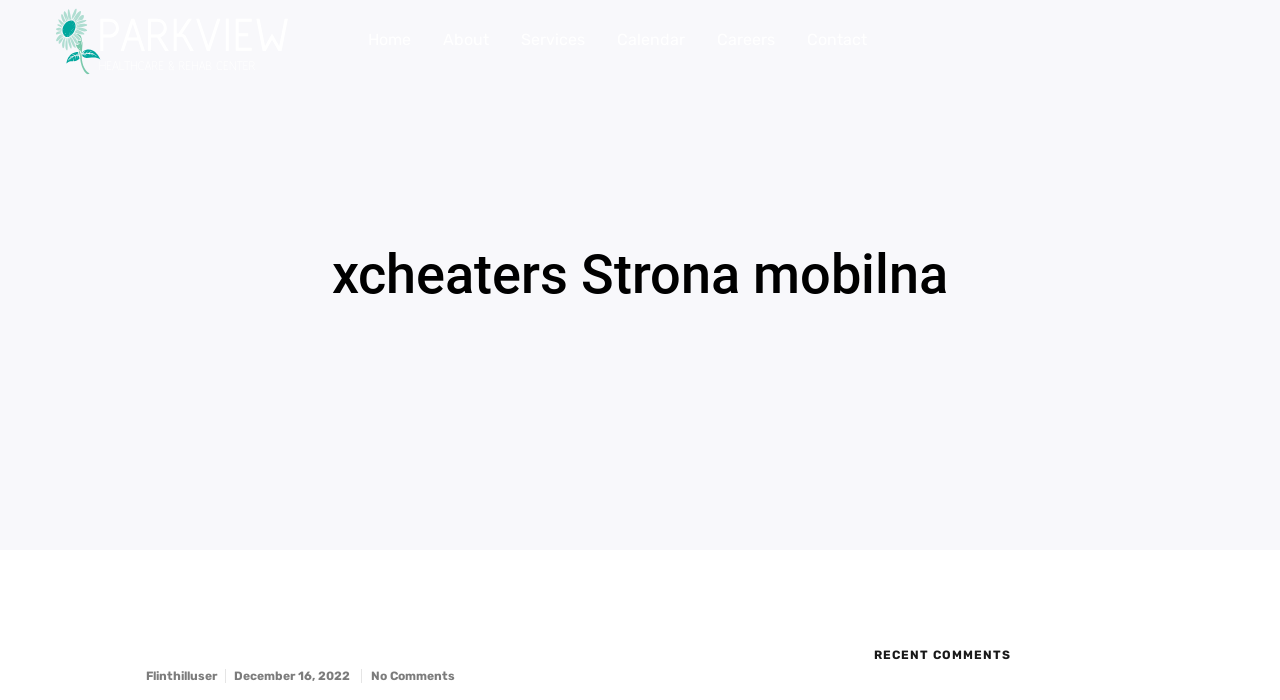Examine the image carefully and respond to the question with a detailed answer: 
What is the name of the healthcare center?

I found the answer by looking at the top-left corner of the webpage, where there is a link with the text 'Parkview Healthcare & Rehab Center'. This link is likely the name of the healthcare center.